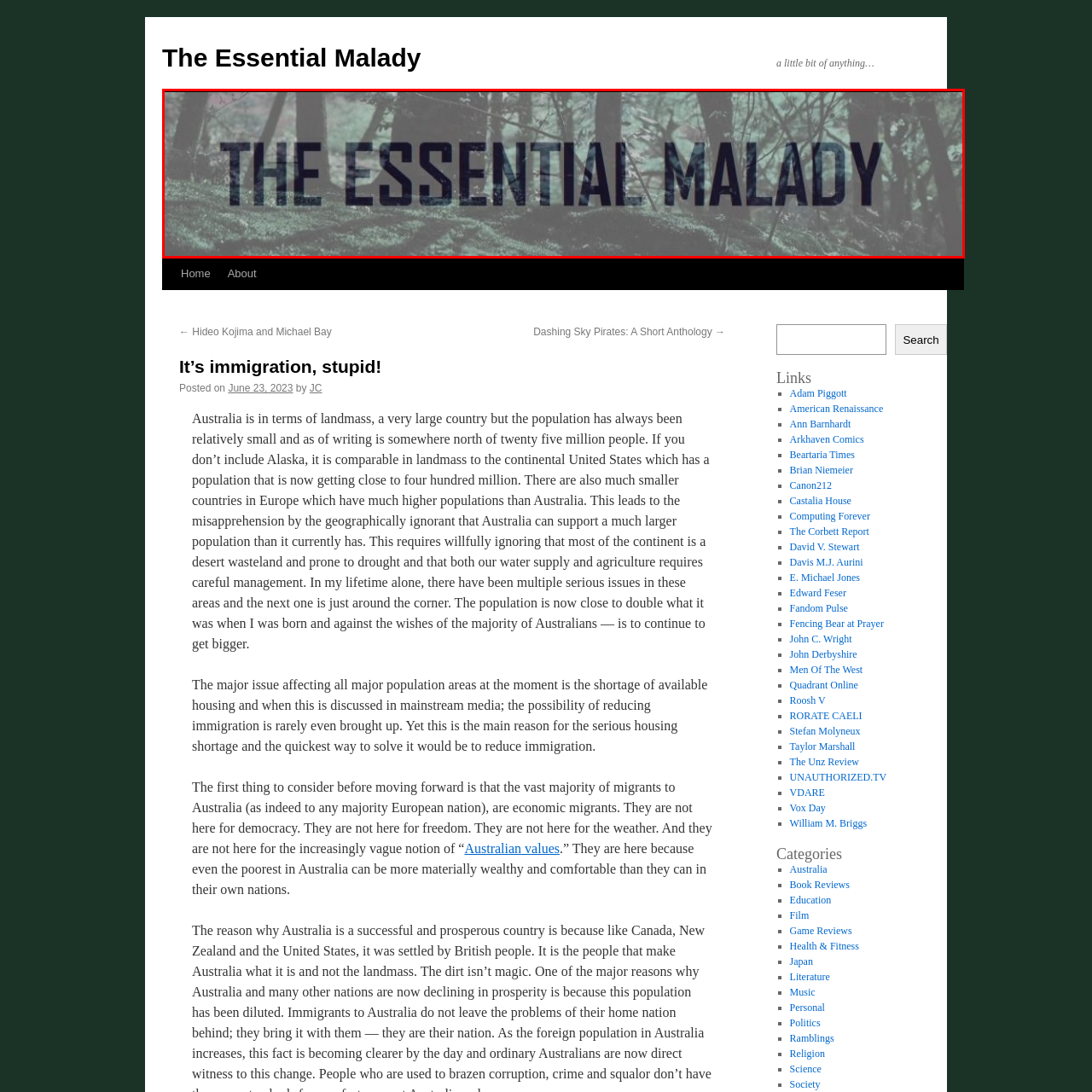Review the part of the image encased in the red box and give an elaborate answer to the question posed: What is the theme of the accompanying article?

The accompanying article is titled 'It’s immigration, stupid!' which suggests that the theme of the article is related to complex social and political issues surrounding immigration in Australia.